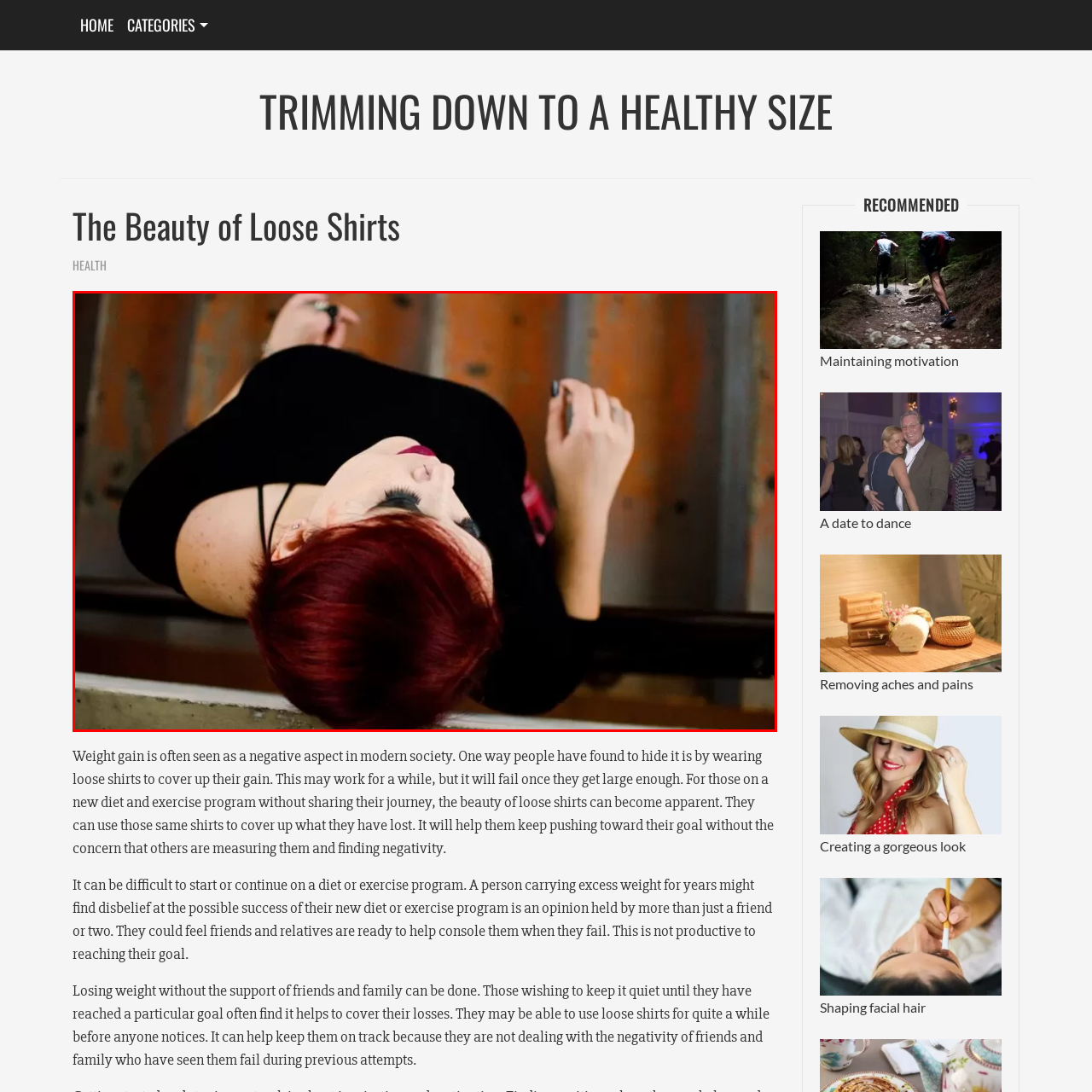Please review the image enclosed by the red bounding box and give a detailed answer to the following question, utilizing the information from the visual: What is the material of the steps in the background?

The caption describes the background as featuring 'textured wooden steps', implying that the steps are made of wood and have a textured surface.